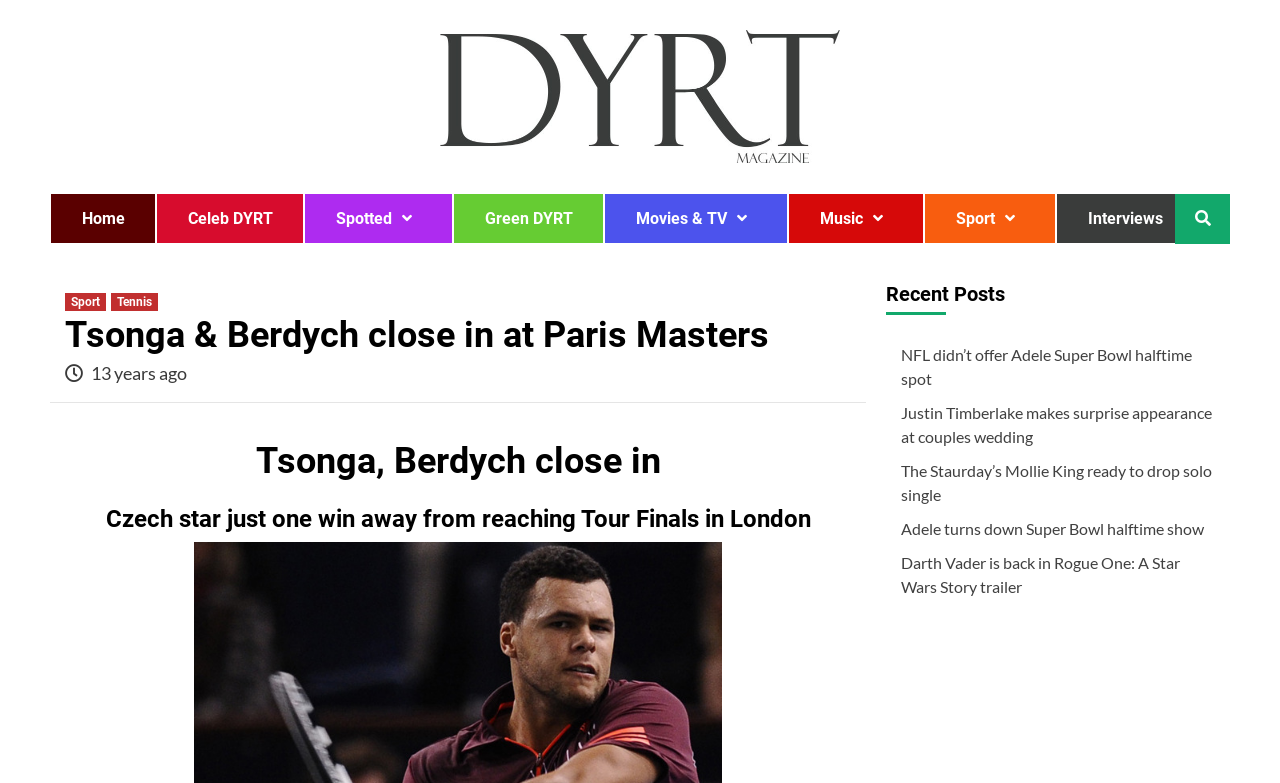Determine the bounding box of the UI element mentioned here: "Green DYRT". The coordinates must be in the format [left, top, right, bottom] with values ranging from 0 to 1.

[0.355, 0.247, 0.471, 0.31]